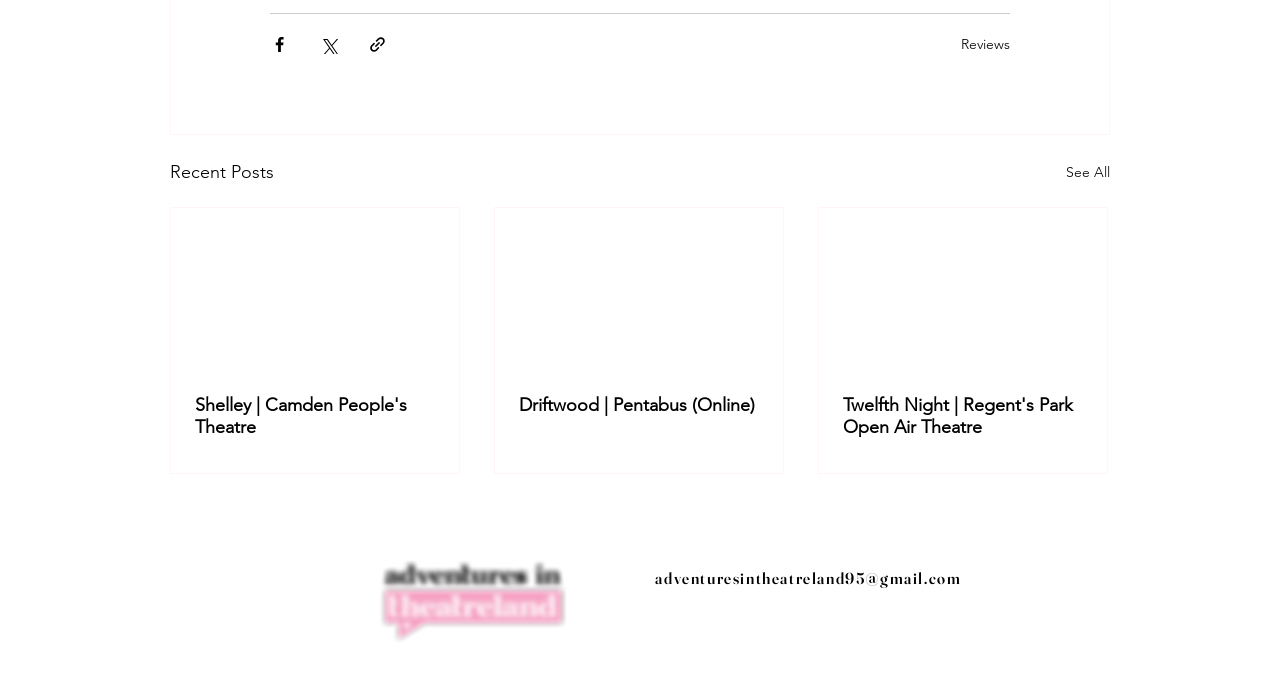Find the bounding box coordinates of the element I should click to carry out the following instruction: "Check social media on Instagram".

[0.569, 0.88, 0.588, 0.917]